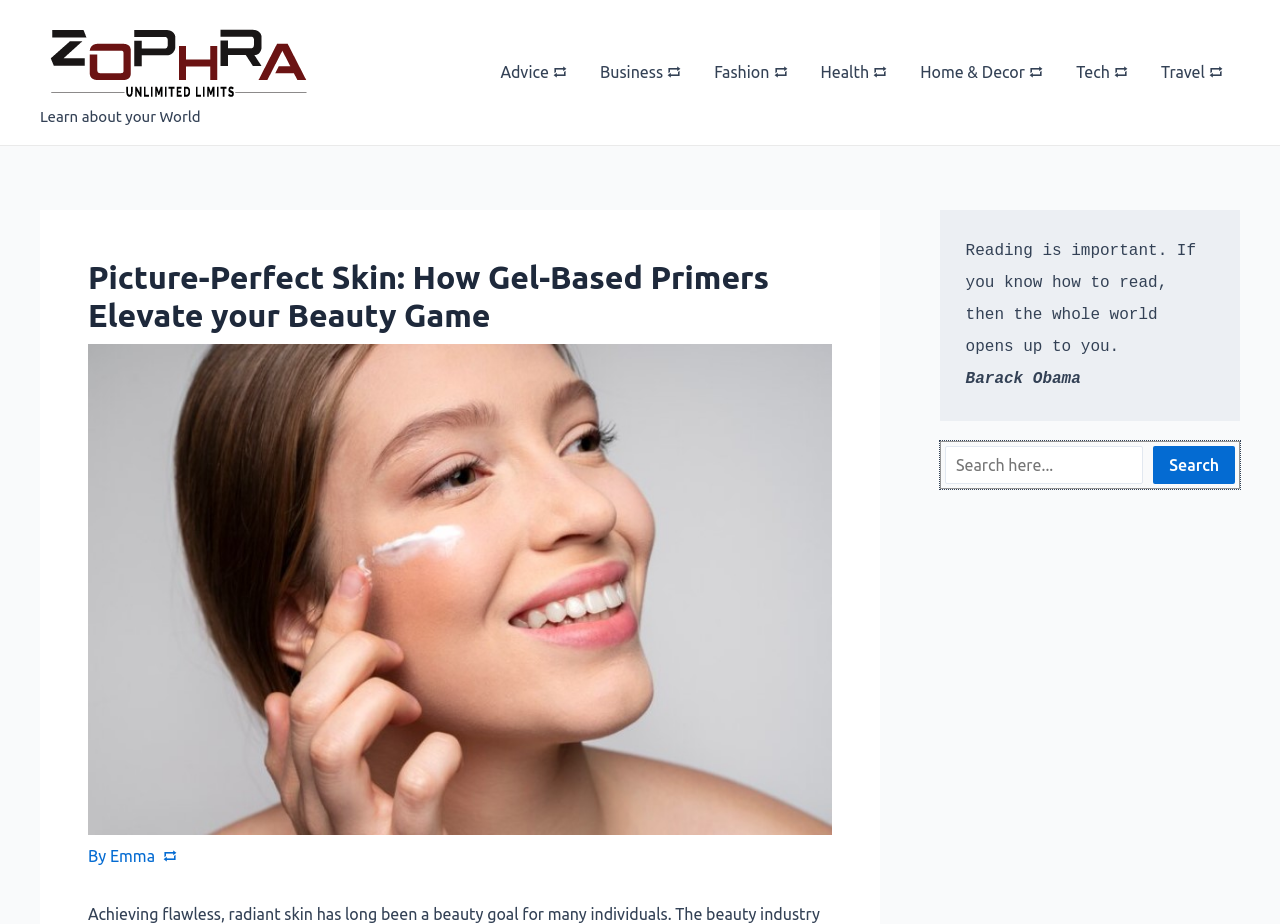Using the details from the image, please elaborate on the following question: What is the quote about in the sidebar?

The quote in the sidebar is from Barack Obama and it talks about the importance of reading, stating that if you know how to read, the whole world opens up to you.